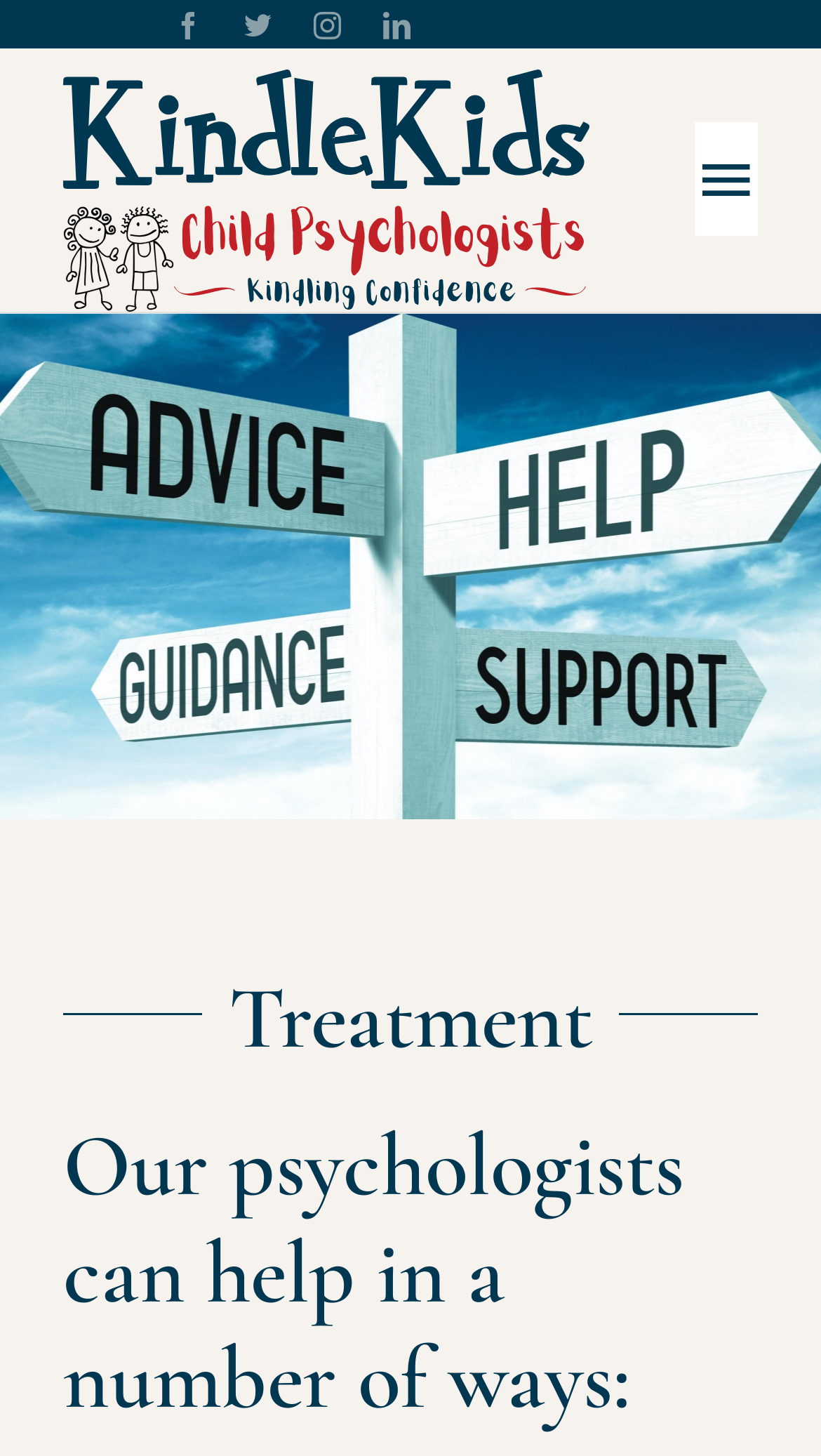Identify the bounding box coordinates for the region of the element that should be clicked to carry out the instruction: "View the Services page". The bounding box coordinates should be four float numbers between 0 and 1, i.e., [left, top, right, bottom].

[0.0, 0.361, 1.0, 0.455]